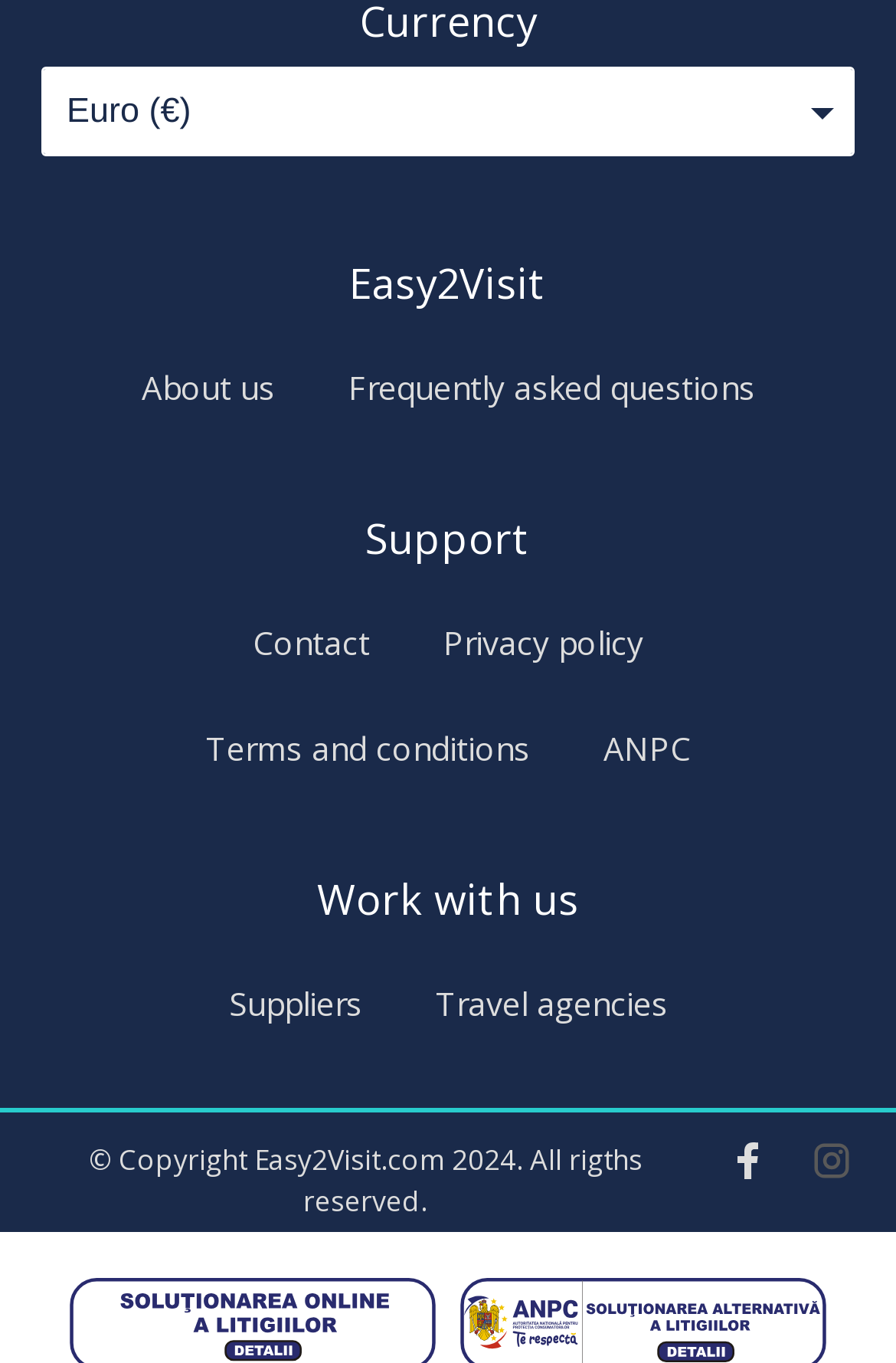Respond to the following query with just one word or a short phrase: 
What is the last link in the footer section?

Terms and conditions